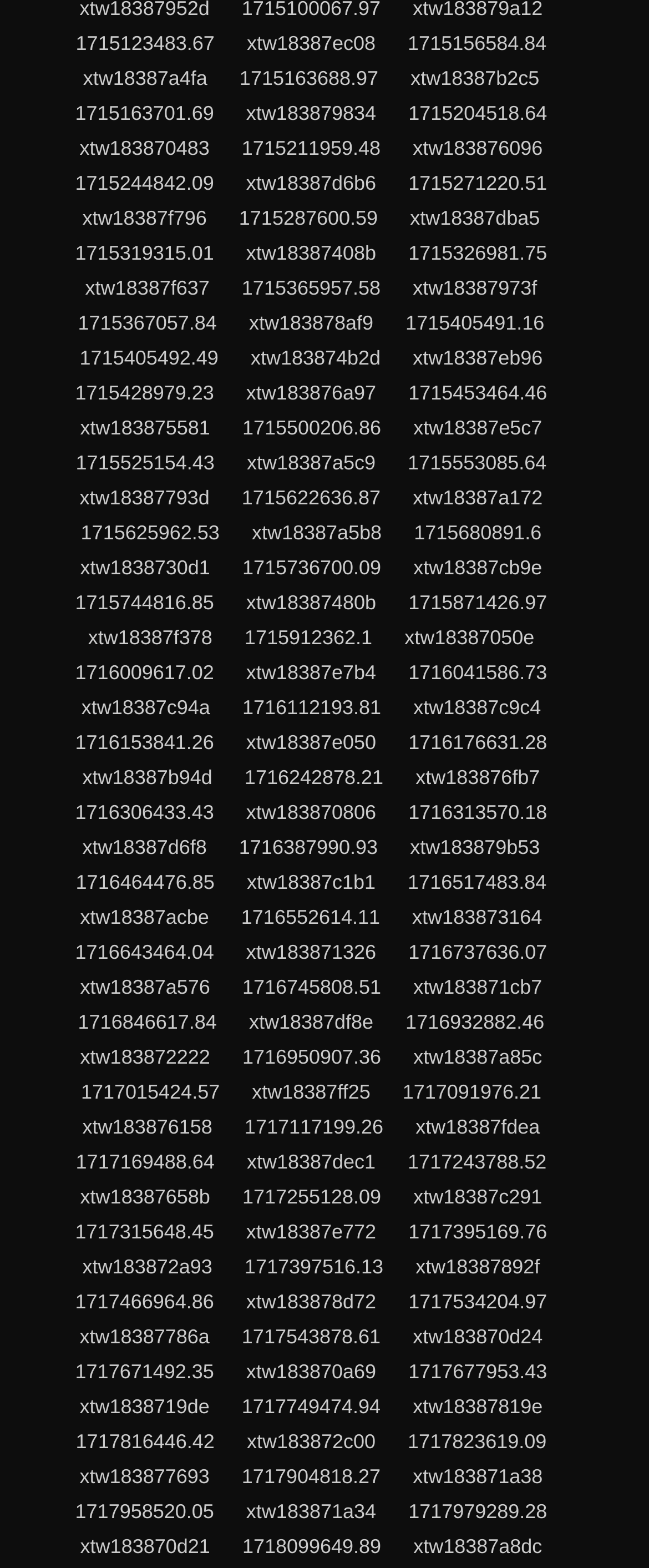Pinpoint the bounding box coordinates of the clickable element needed to complete the instruction: "click the first link". The coordinates should be provided as four float numbers between 0 and 1: [left, top, right, bottom].

[0.117, 0.018, 0.331, 0.037]